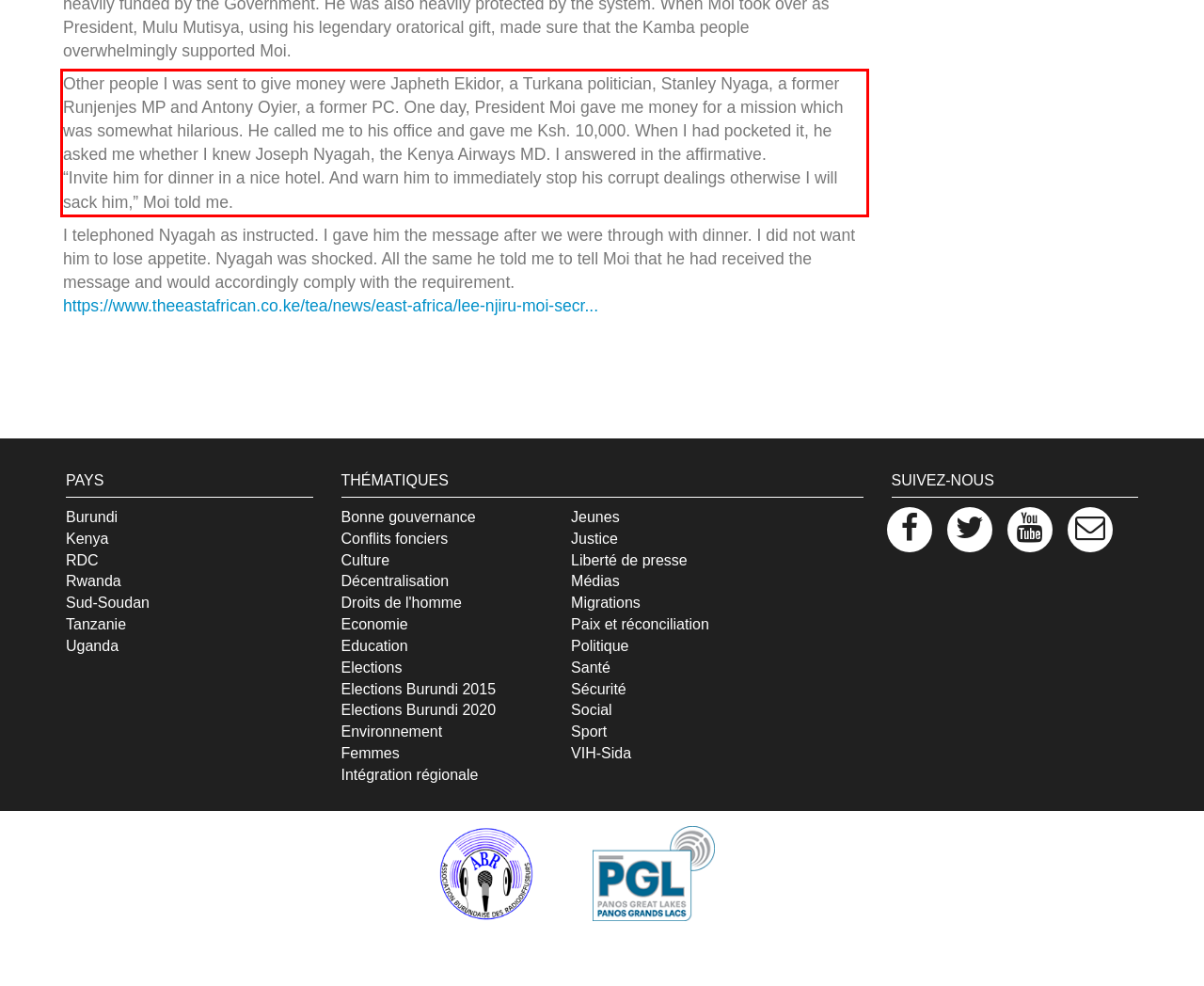View the screenshot of the webpage and identify the UI element surrounded by a red bounding box. Extract the text contained within this red bounding box.

Other people I was sent to give money were Japheth Ekidor, a Turkana politician, Stanley Nyaga, a former Runjenjes MP and Antony Oyier, a former PC. One day, President Moi gave me money for a mission which was somewhat hilarious. He called me to his office and gave me Ksh. 10,000. When I had pocketed it, he asked me whether I knew Joseph Nyagah, the Kenya Airways MD. I answered in the affirmative. “Invite him for dinner in a nice hotel. And warn him to immediately stop his corrupt dealings otherwise I will sack him,” Moi told me.